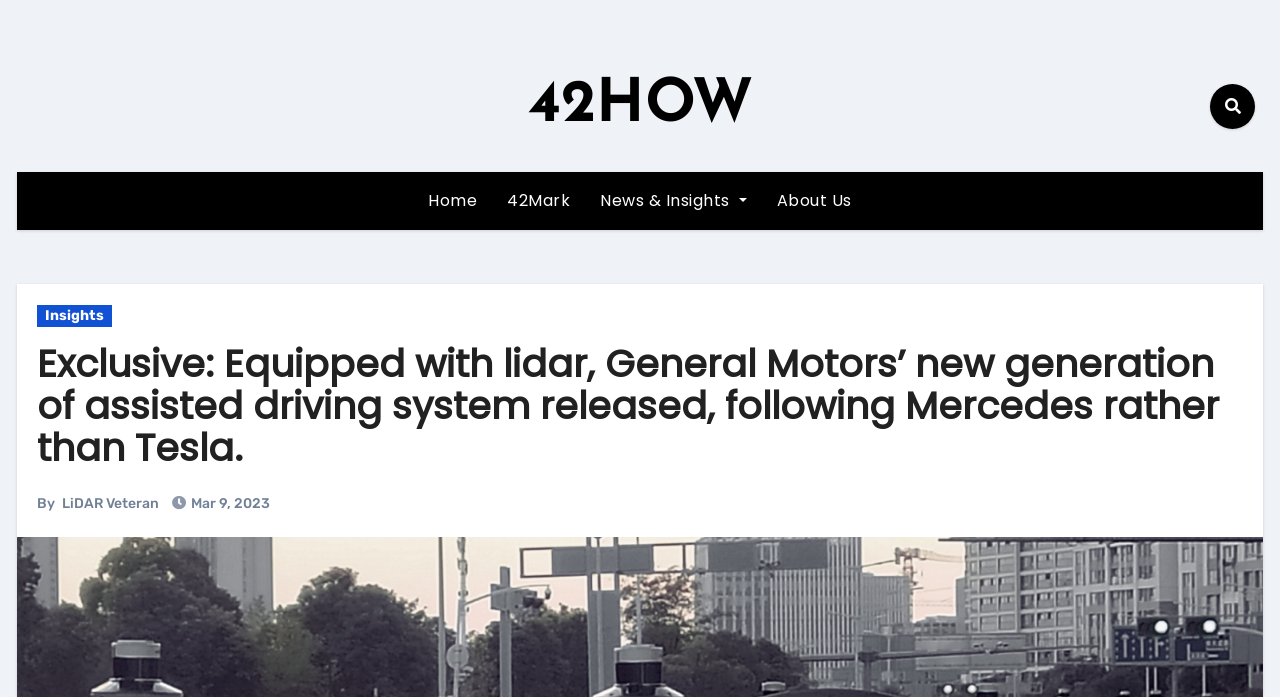Please respond to the question using a single word or phrase:
What is the name of the website?

42HOW